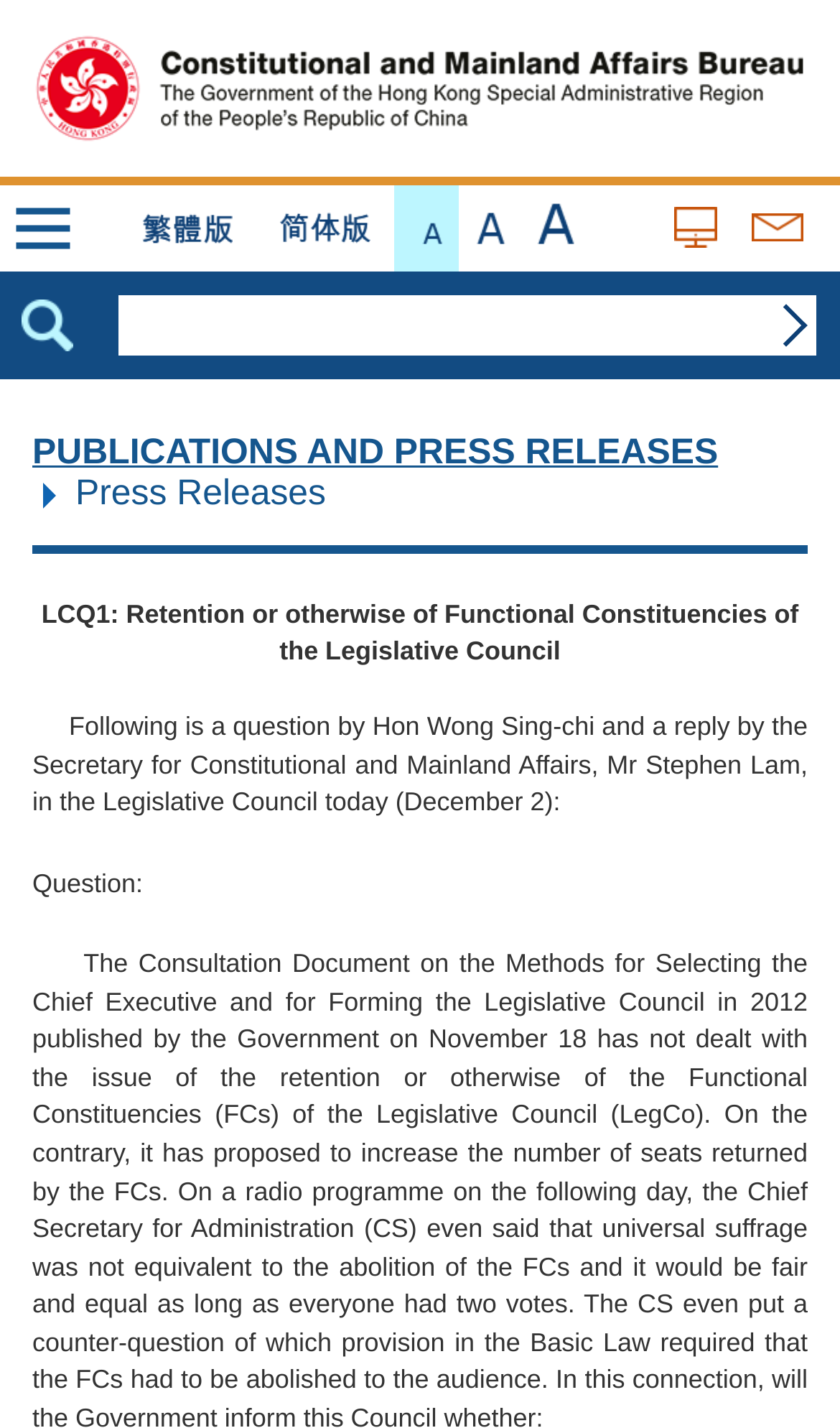Detail the webpage's structure and highlights in your description.

The webpage is about Press Releases from the Constitutional and Mainland Affairs Bureau of the Hong Kong government. At the top left, there is a link to the bureau's homepage, accompanied by an image of the bureau's logo. 

Below the logo, there are several links aligned horizontally, including "Open Menu", language options, font size options, and a link to the desktop version. On the right side of these links, there is a search box with a submit button. 

The main content of the page is divided into sections, with a heading "Press Releases" at the top. Below the heading, there is a table with multiple rows, each containing a press release title, such as "LCQ1: Retention or otherwise of Functional Constituencies of the Legislative Council". 

At the bottom right of the page, there is a "Top" link, which likely takes the user back to the top of the page.